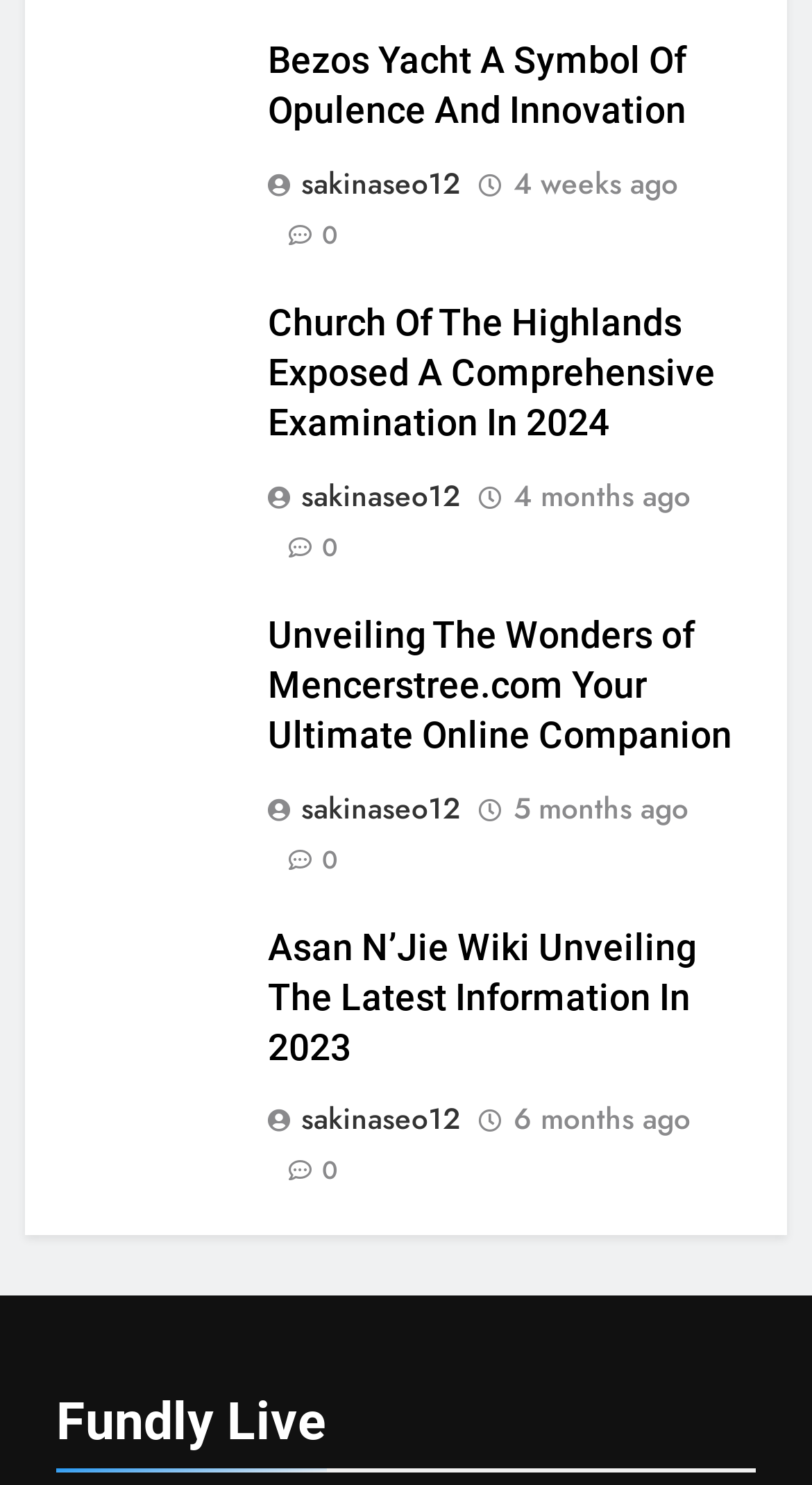Identify the bounding box coordinates of the section to be clicked to complete the task described by the following instruction: "Check the post from 4 weeks ago". The coordinates should be four float numbers between 0 and 1, formatted as [left, top, right, bottom].

[0.632, 0.112, 0.835, 0.138]